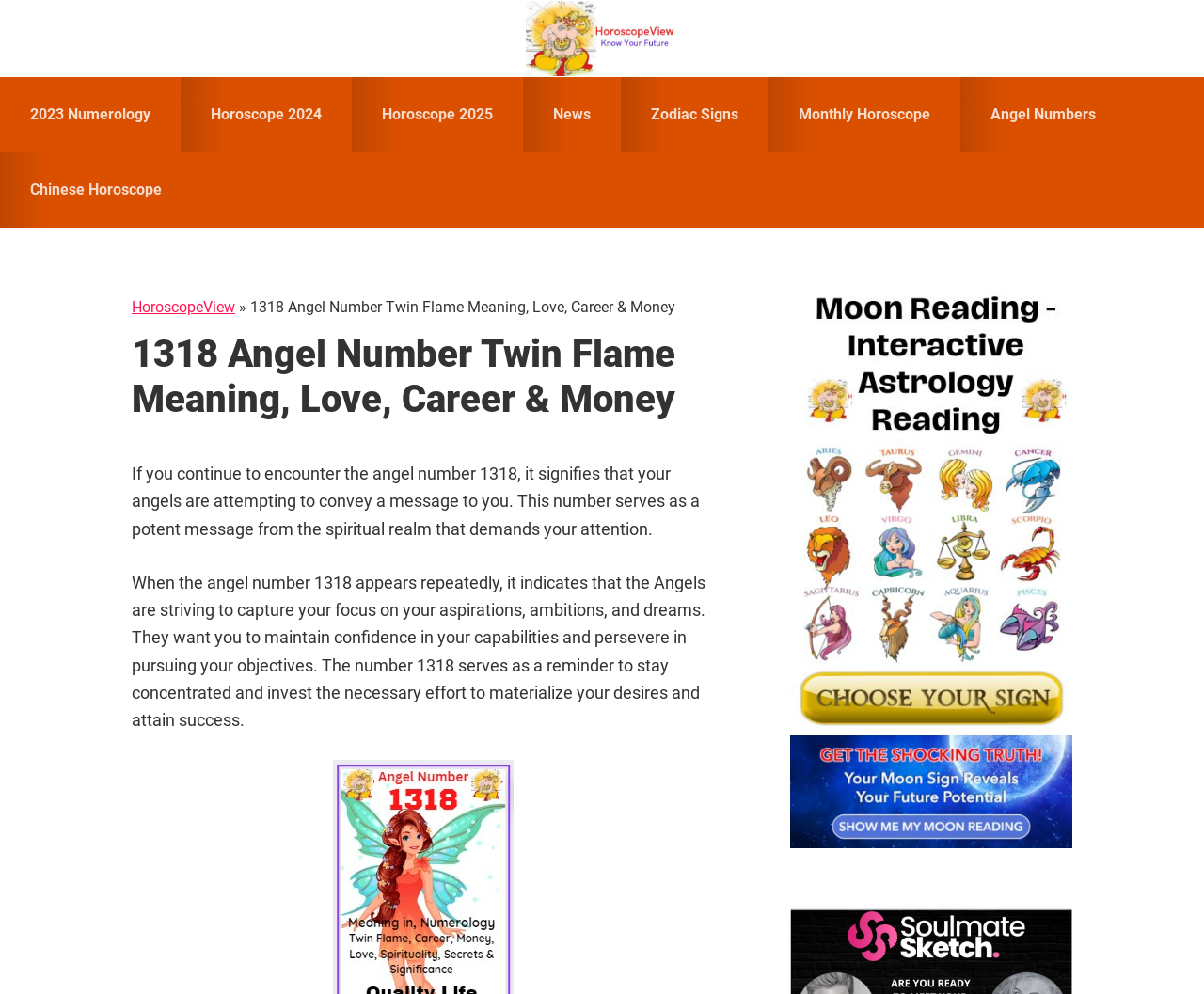What is the link above the main content?
Kindly answer the question with as much detail as you can.

The link above the main content is 'HoroscopeView', which is located at the top of the webpage, and there is another 'HoroscopeView' link in the navigation menu.